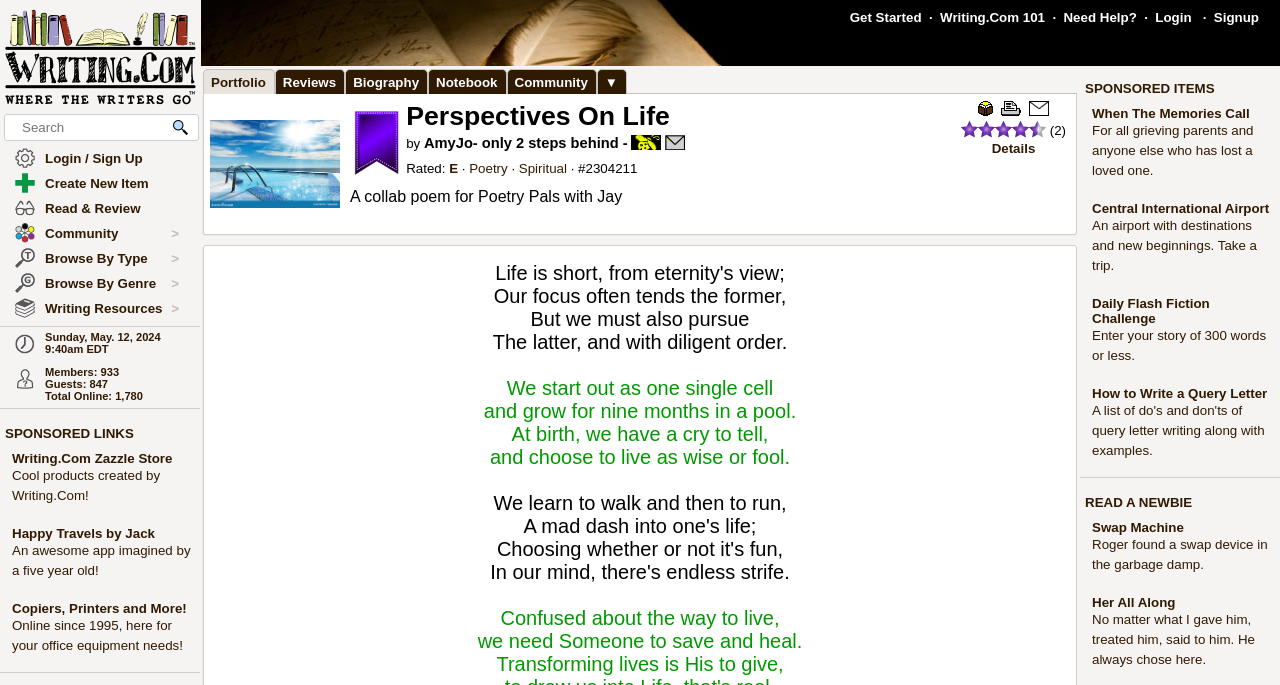Please determine the bounding box coordinates for the element that should be clicked to follow these instructions: "Search for something".

[0.005, 0.168, 0.145, 0.204]